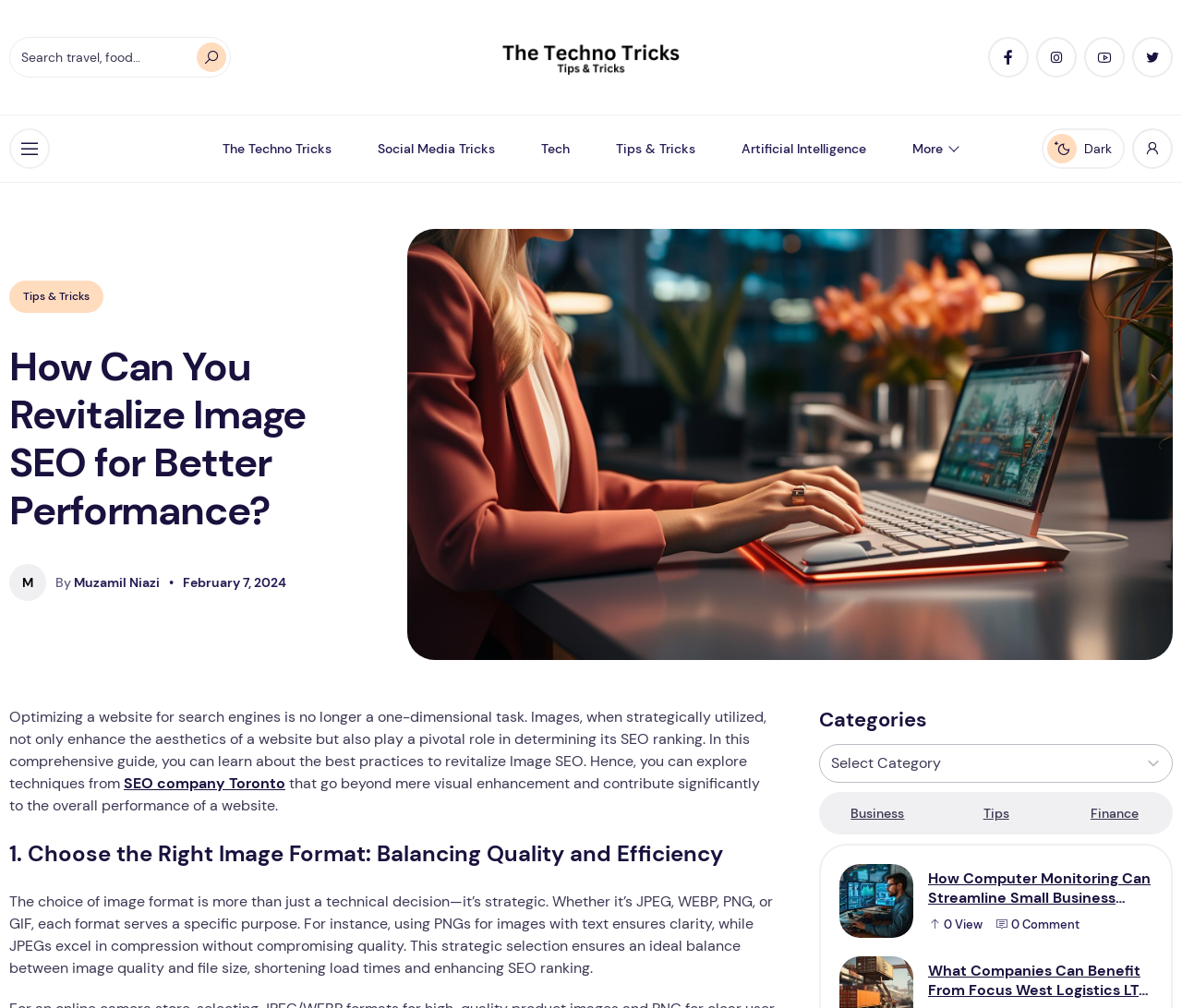What is the main topic of this webpage?
Can you give a detailed and elaborate answer to the question?

The main topic of this webpage is Image SEO, which is evident from the heading 'How Can You Revitalize Image SEO for Better Performance?' and the content that follows, which discusses the importance of image optimization for search engine ranking.